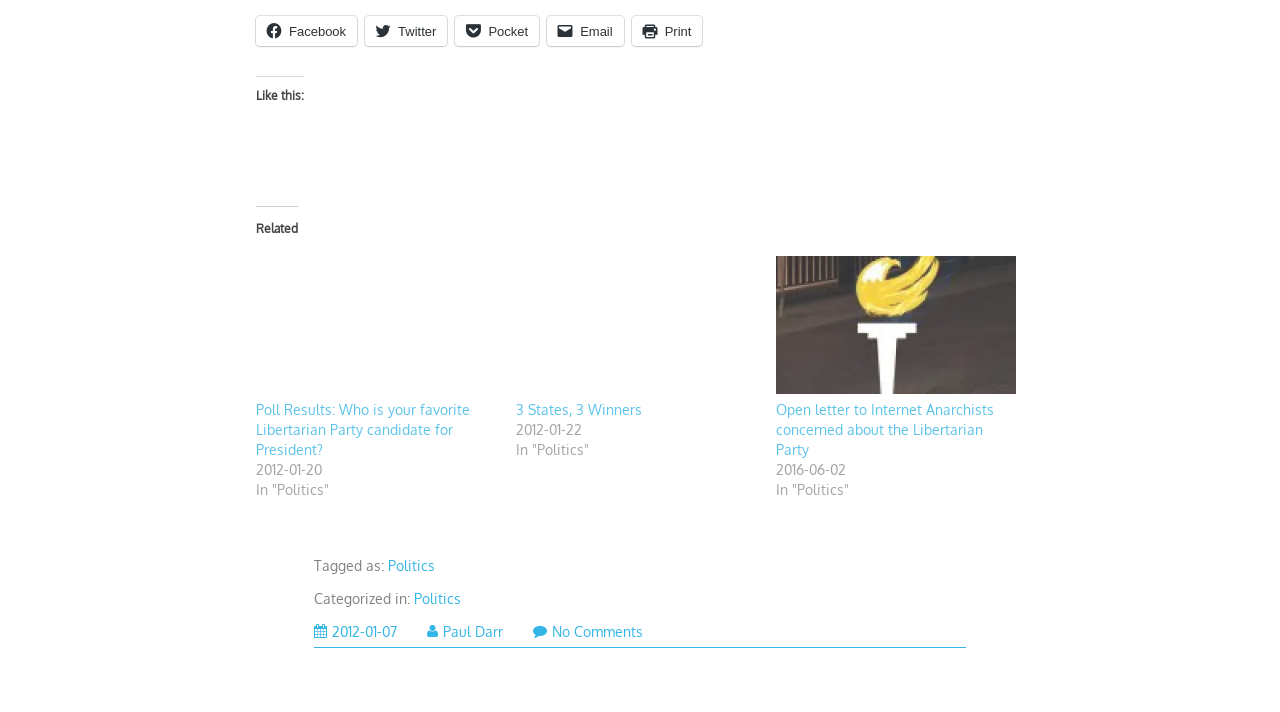What social media platforms are available?
From the screenshot, supply a one-word or short-phrase answer.

Facebook, Twitter, Pocket, Email, Print